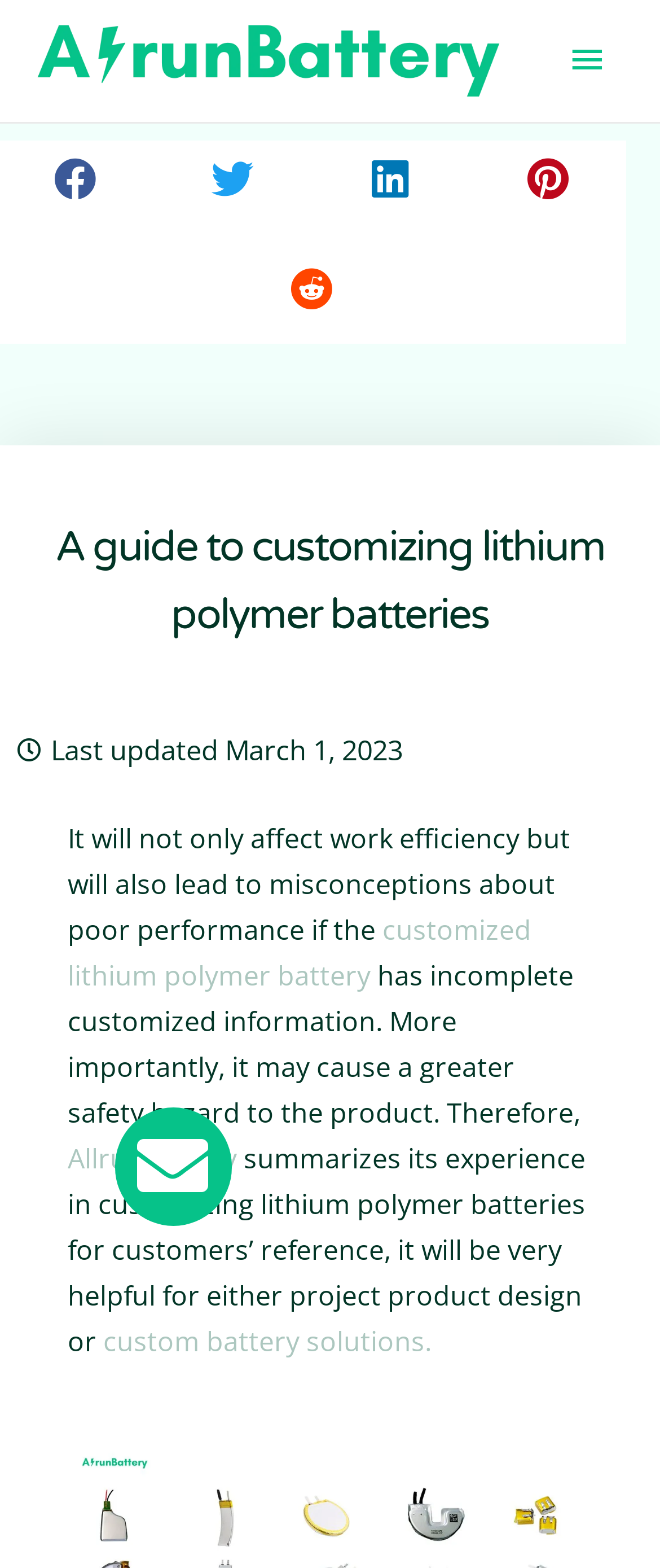Show the bounding box coordinates of the element that should be clicked to complete the task: "Click on the main menu button".

[0.83, 0.012, 0.949, 0.065]